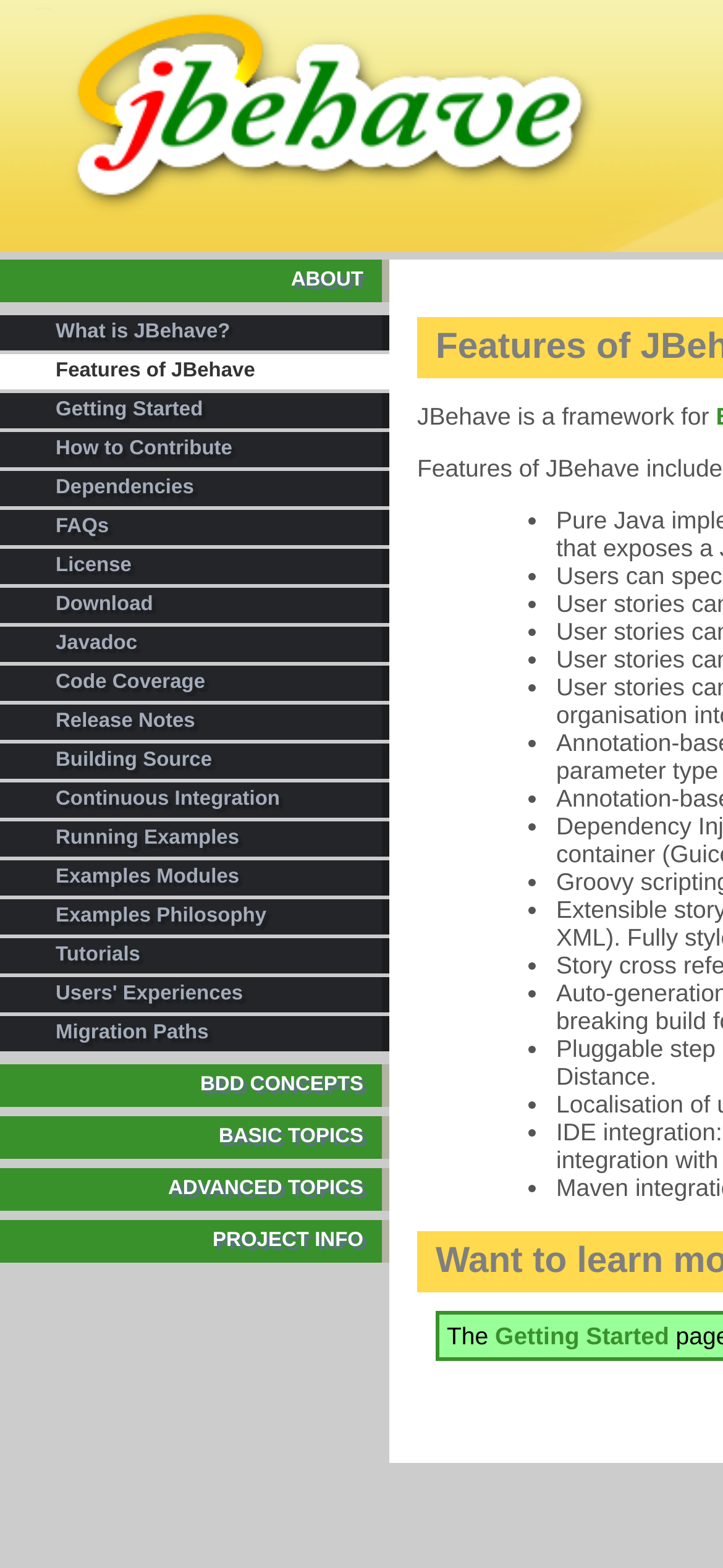Answer the following inquiry with a single word or phrase:
What is the last link on this webpage?

Source Repository